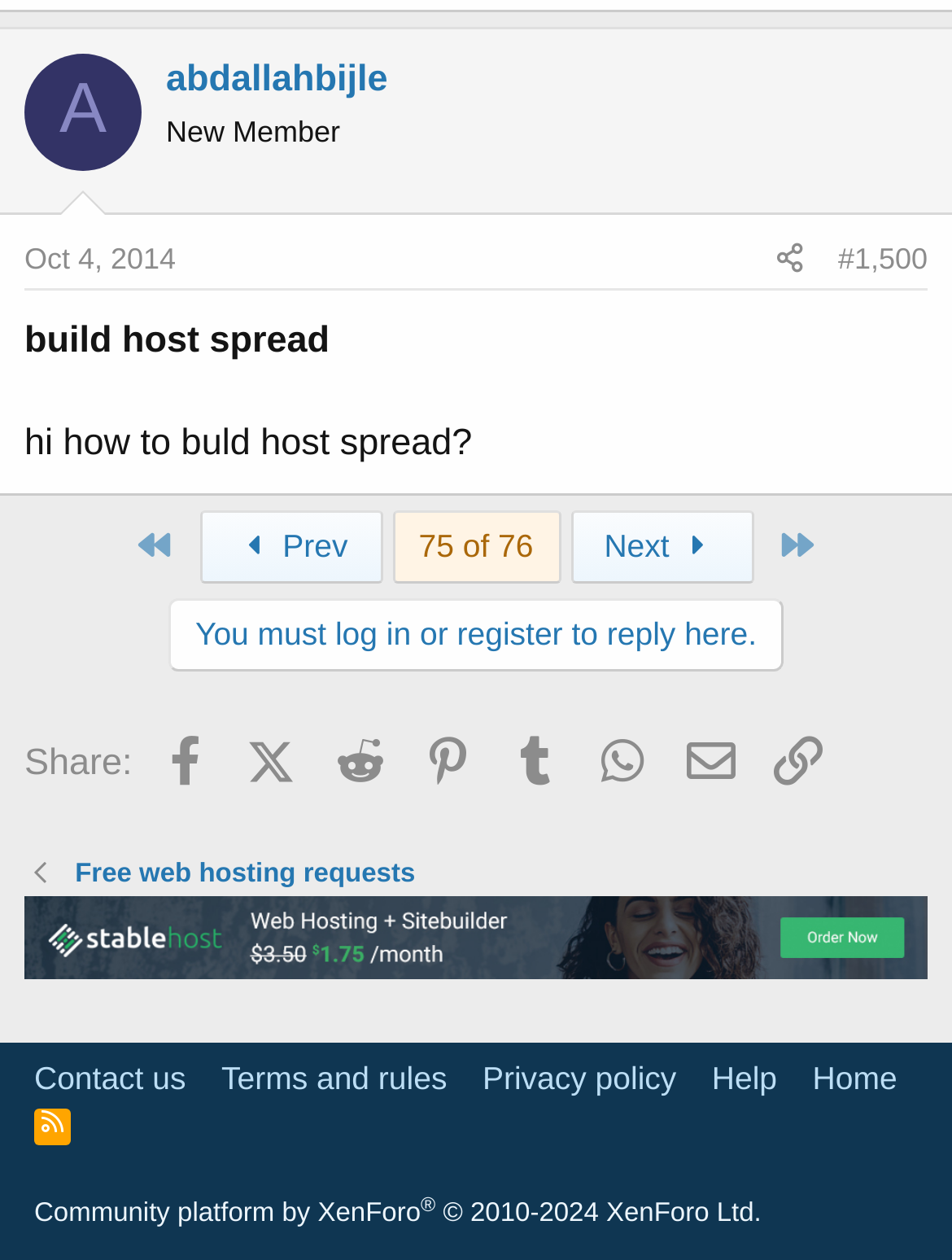How many pages are there in this thread?
Carefully examine the image and provide a detailed answer to the question.

The number of pages can be found in the button element with the text '75 of 76'. This button is used for pagination and indicates that there are 76 pages in total.